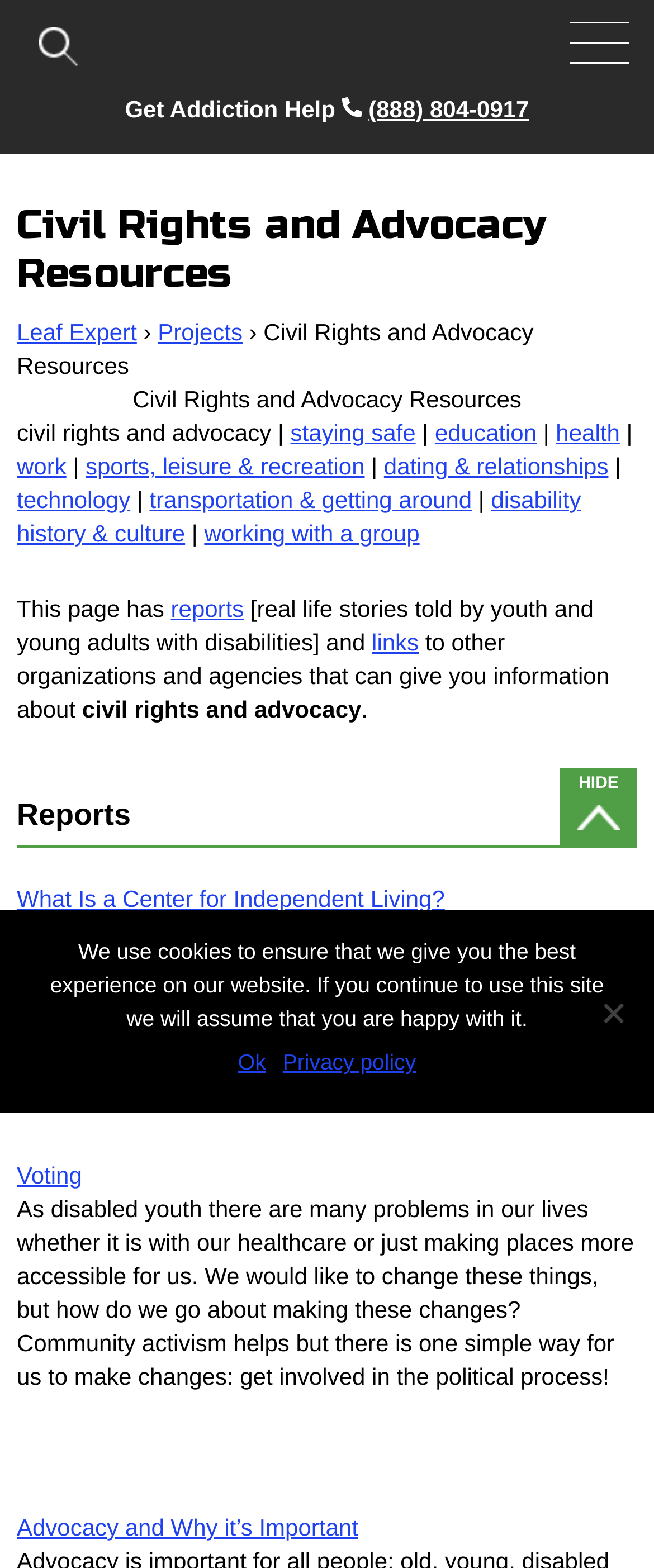Please identify the bounding box coordinates of the element on the webpage that should be clicked to follow this instruction: "Learn about 'Advocacy and Why it’s Important'". The bounding box coordinates should be given as four float numbers between 0 and 1, formatted as [left, top, right, bottom].

[0.026, 0.965, 0.548, 0.983]